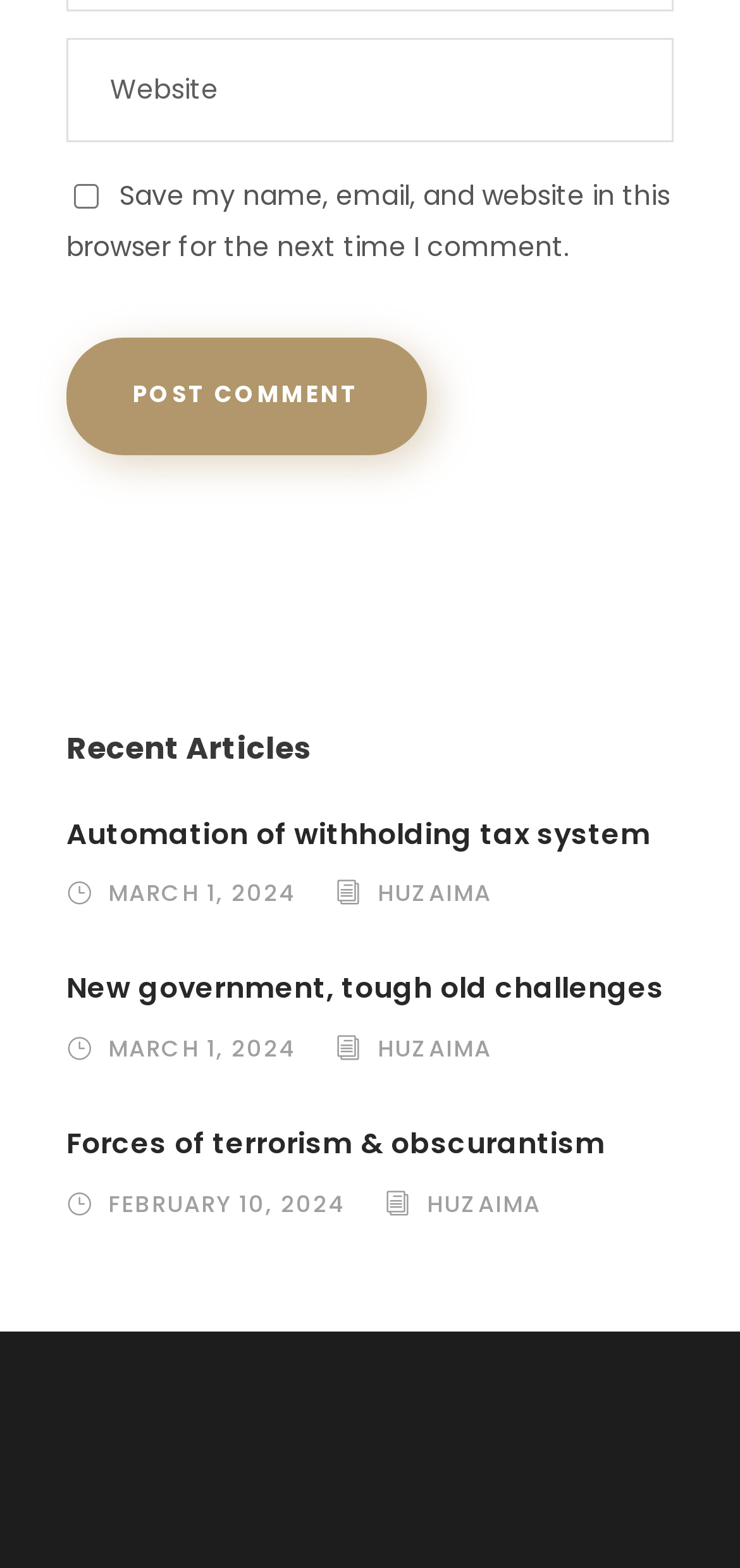Find and provide the bounding box coordinates for the UI element described here: "March 1, 2024". The coordinates should be given as four float numbers between 0 and 1: [left, top, right, bottom].

[0.146, 0.658, 0.403, 0.678]